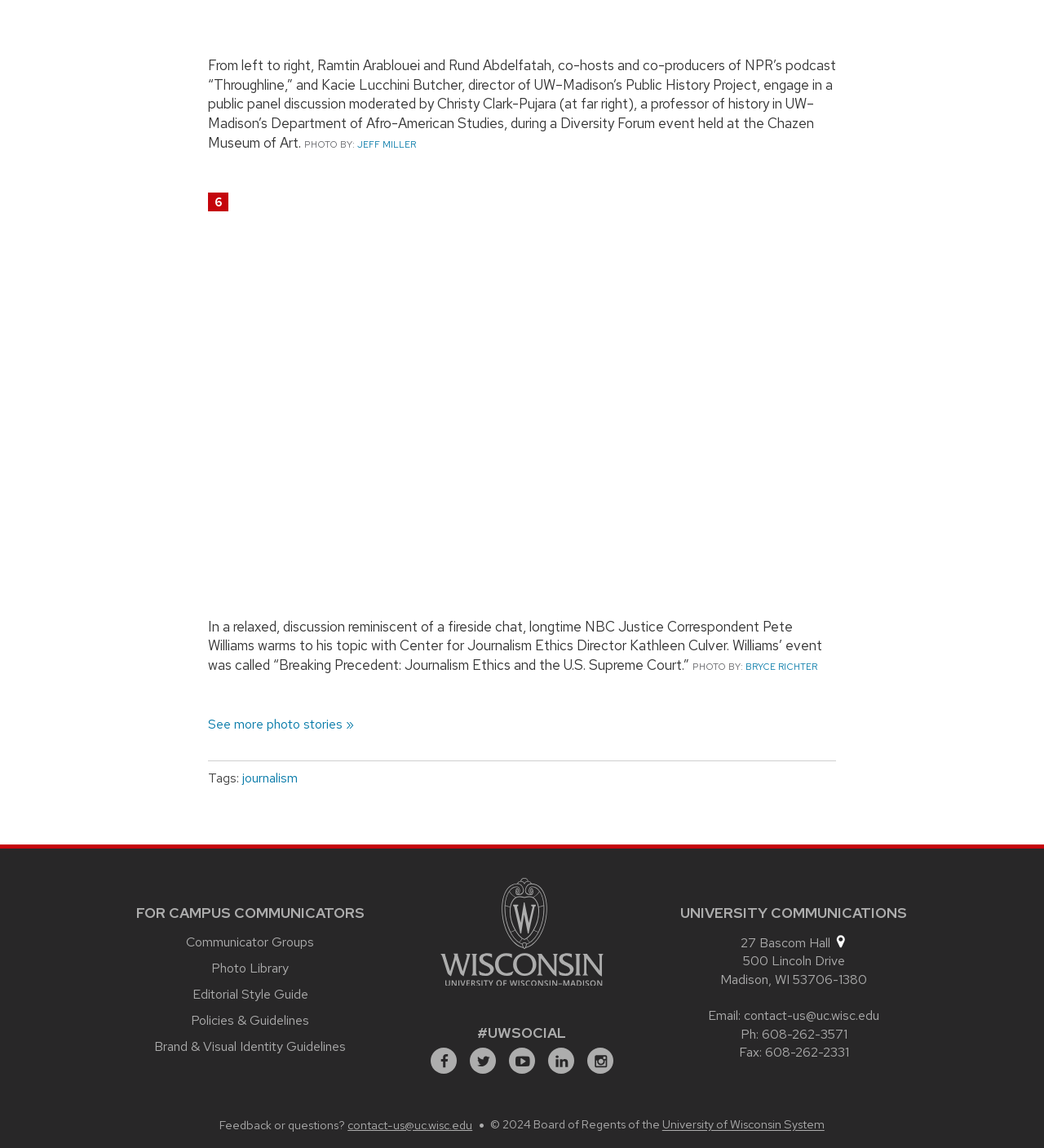What is the email address to contact University Communications?
Using the image as a reference, give a one-word or short phrase answer.

contact-us@uc.wisc.edu